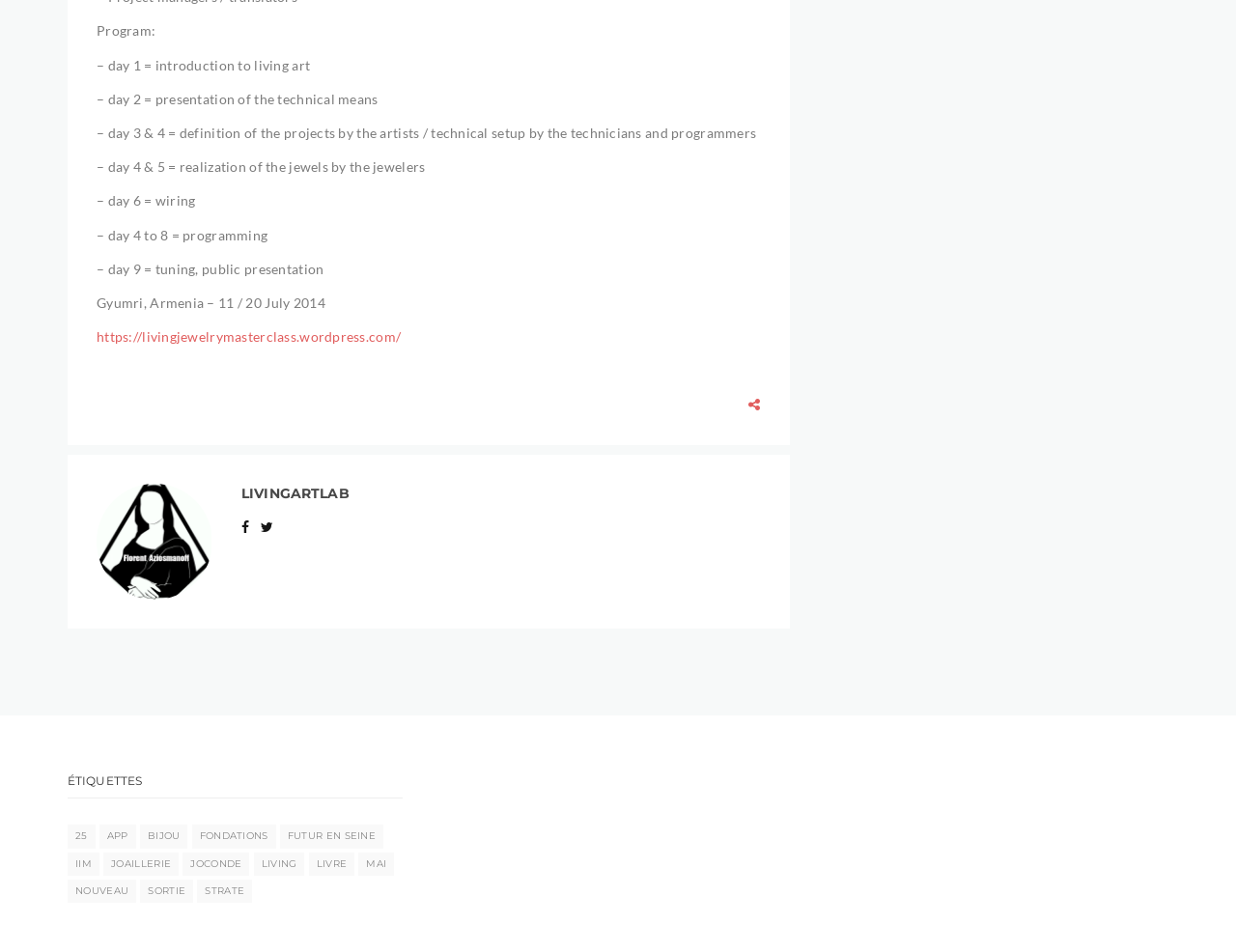Identify the bounding box coordinates for the UI element described by the following text: "IIM". Provide the coordinates as four float numbers between 0 and 1, in the format [left, top, right, bottom].

[0.055, 0.895, 0.08, 0.92]